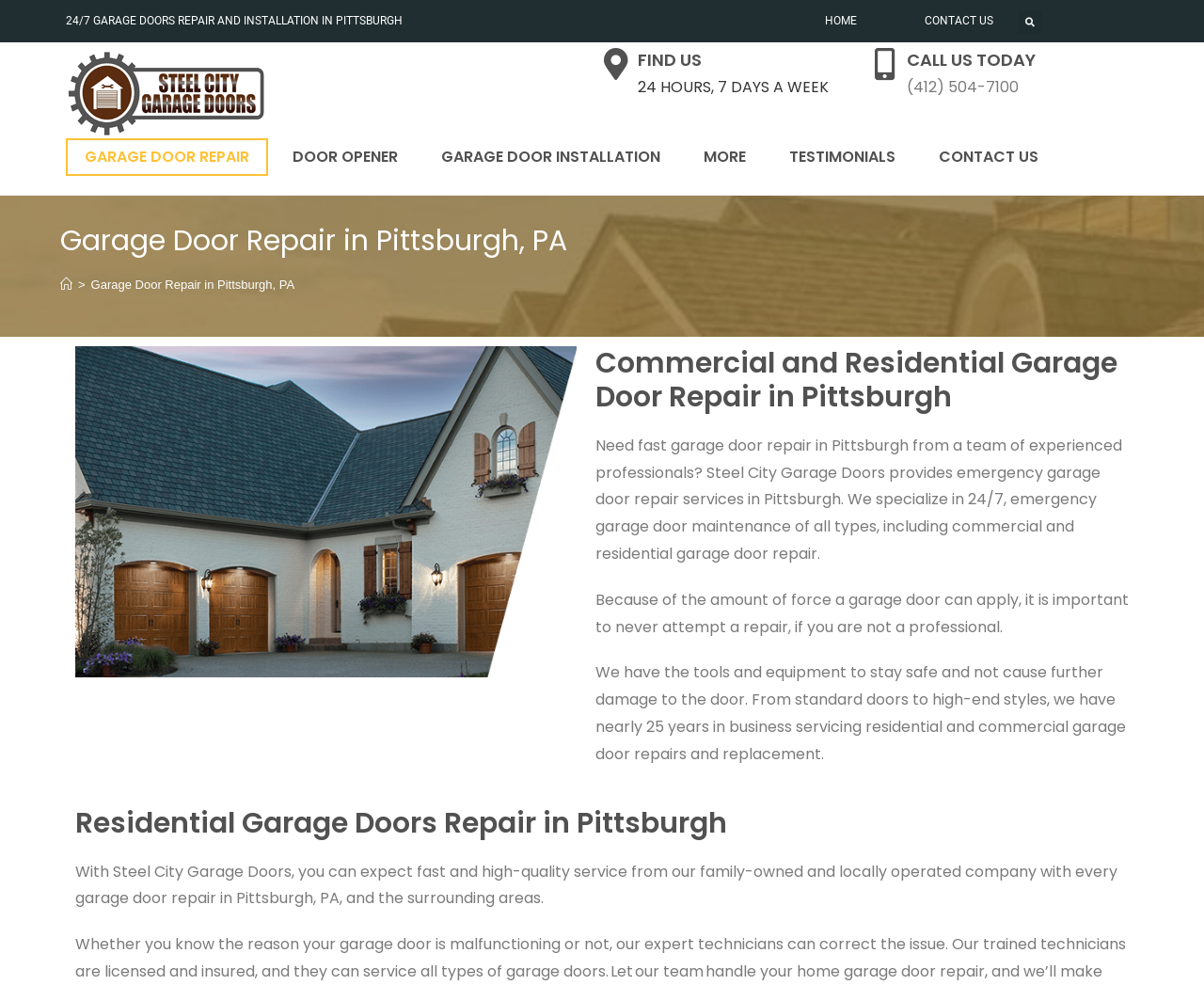Using the given description, provide the bounding box coordinates formatted as (top-left x, top-left y, bottom-right x, bottom-right y), with all values being floating point numbers between 0 and 1. Description: CONTACT US

[0.768, 0.014, 0.825, 0.028]